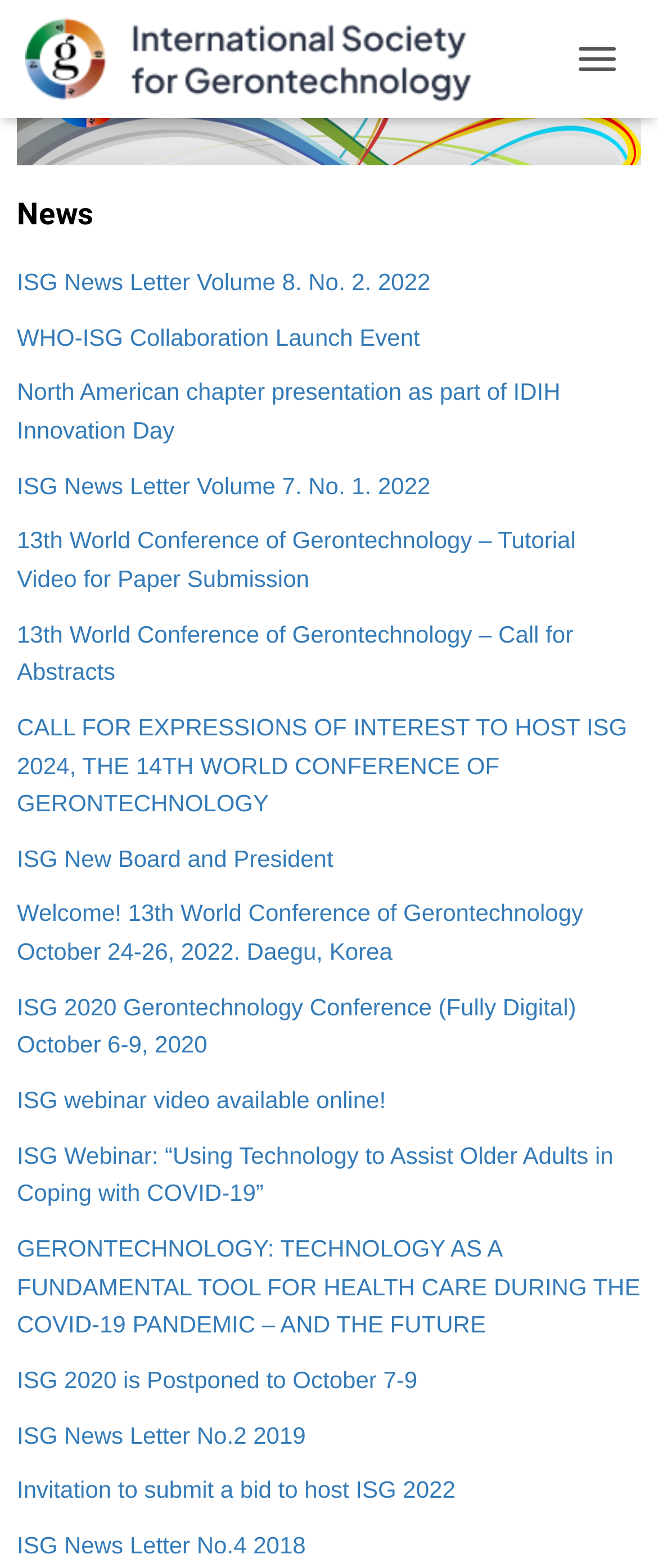Can you look at the image and give a comprehensive answer to the question:
What is the theme of the 13th World Conference of Gerontechnology?

The theme of the 13th World Conference of Gerontechnology can be inferred from the link text '13th World Conference of Gerontechnology – Tutorial Video for Paper Submission', which indicates that the conference is about gerontechnology.